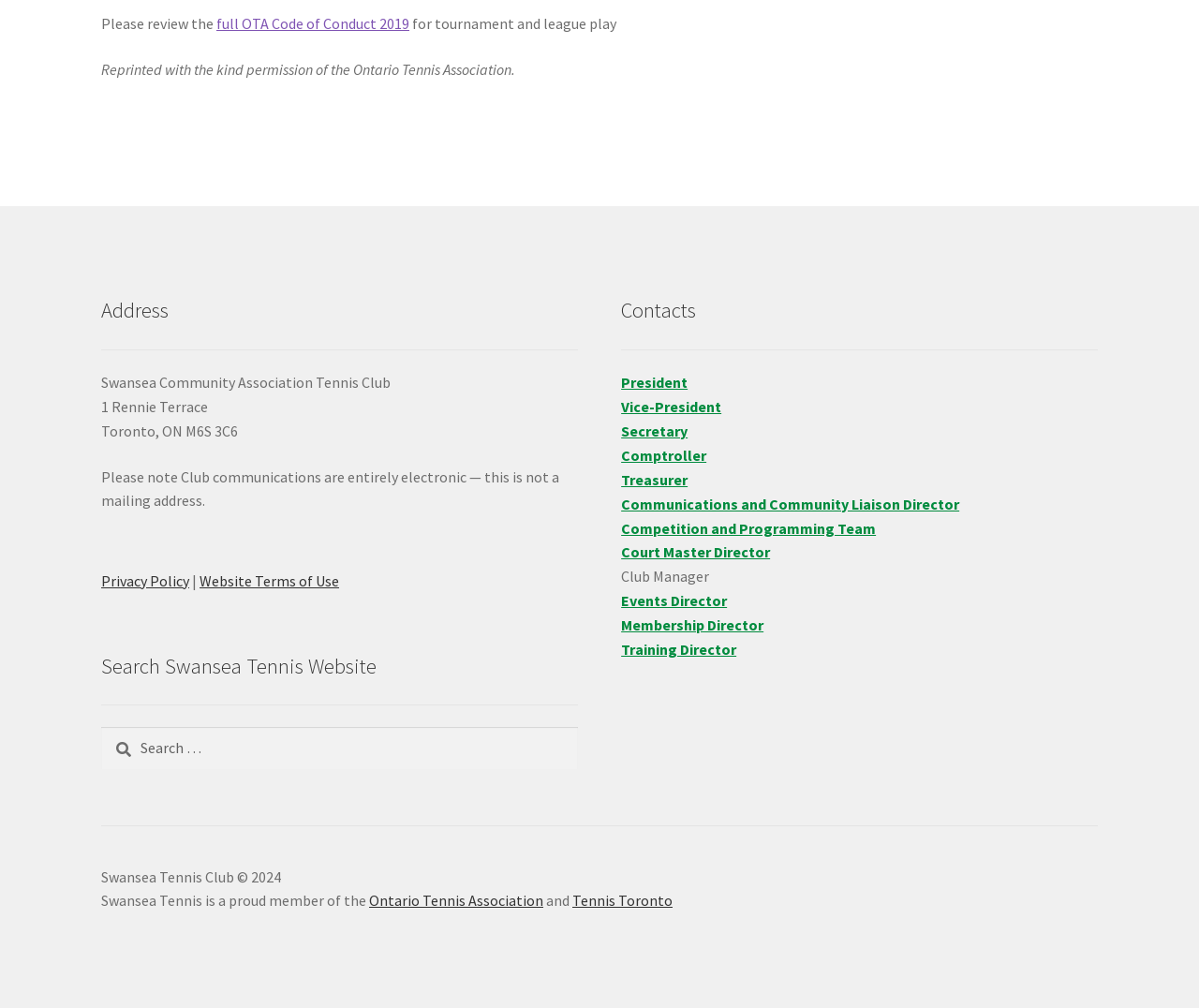Please find the bounding box coordinates of the element that must be clicked to perform the given instruction: "Go to Privacy Policy". The coordinates should be four float numbers from 0 to 1, i.e., [left, top, right, bottom].

[0.084, 0.567, 0.158, 0.585]